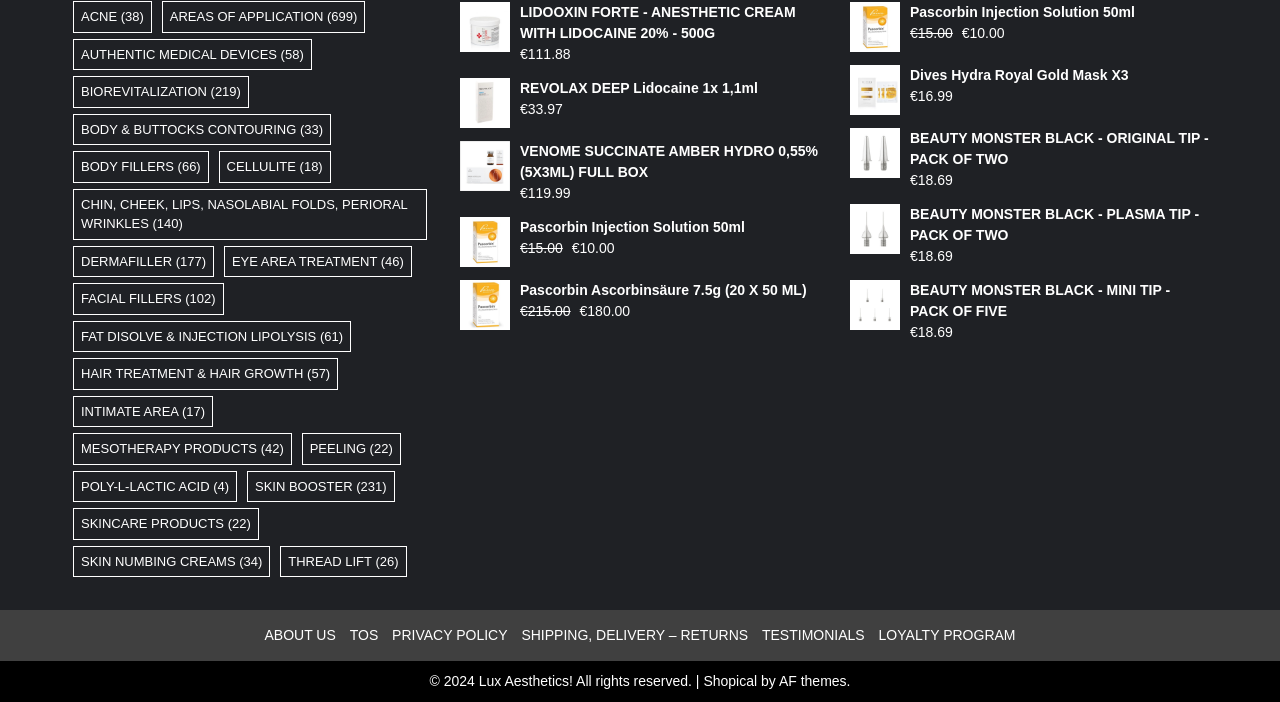Answer the question below in one word or phrase:
What is the original price of the product 'Pascorbin 75mg 50ml Pascorbin Injection Solution 50ml'?

€15.00